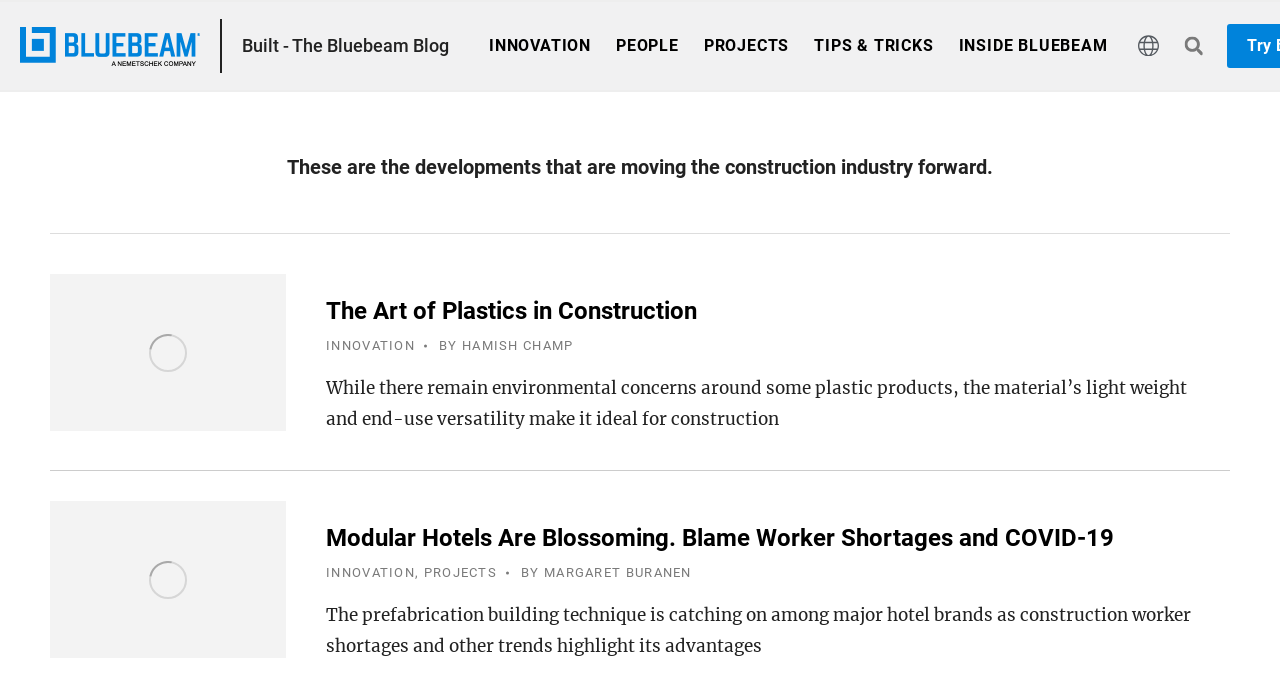Can you pinpoint the bounding box coordinates for the clickable element required for this instruction: "View the 'Modular Hotels' feature"? The coordinates should be four float numbers between 0 and 1, i.e., [left, top, right, bottom].

[0.039, 0.728, 0.223, 0.957]